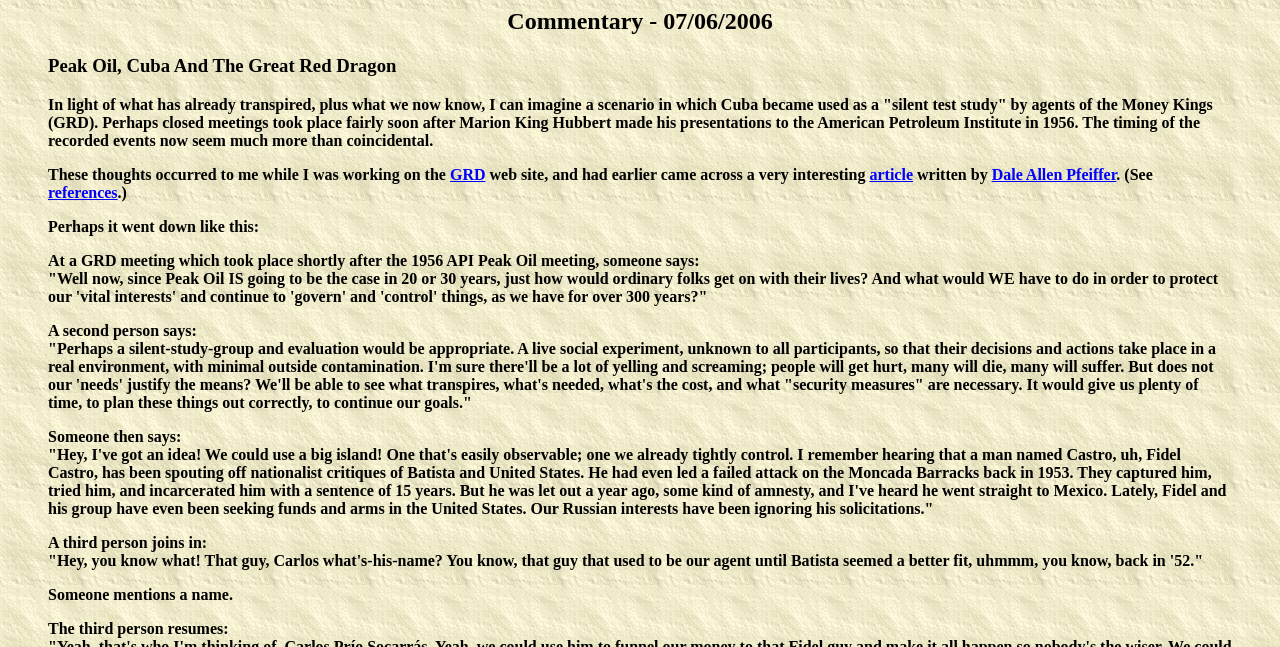What is the purpose of the 'silent test study' mentioned in the commentary?
Using the screenshot, give a one-word or short phrase answer.

To evaluate how people react to Peak Oil